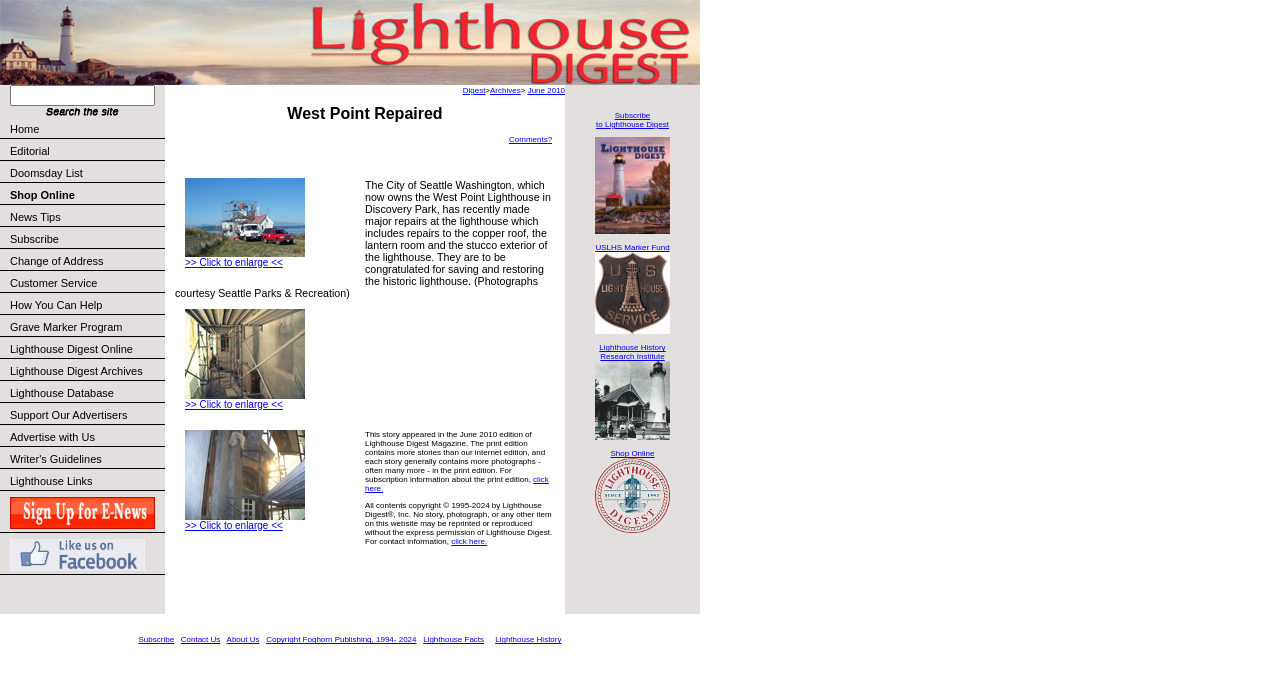Indicate the bounding box coordinates of the clickable region to achieve the following instruction: "Subscribe to the print edition."

[0.398, 0.198, 0.431, 0.211]